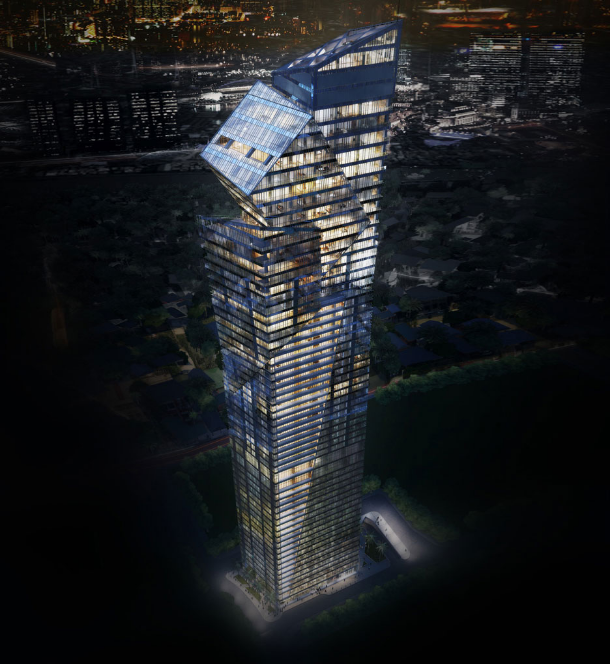Reply to the question with a single word or phrase:
What is the material of the building's façade?

Reflective glass